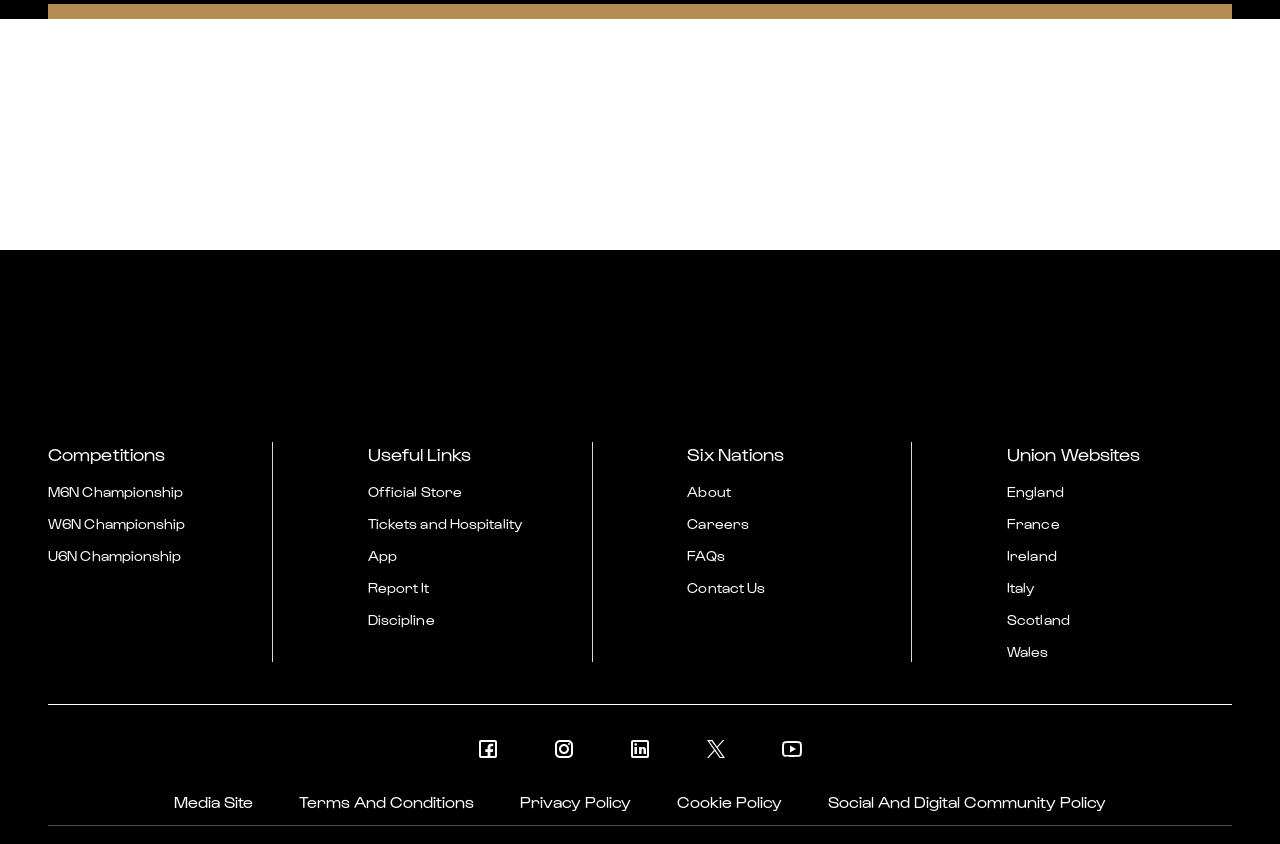Provide your answer in one word or a succinct phrase for the question: 
What is the logo at the top of the page?

Guinness Harp